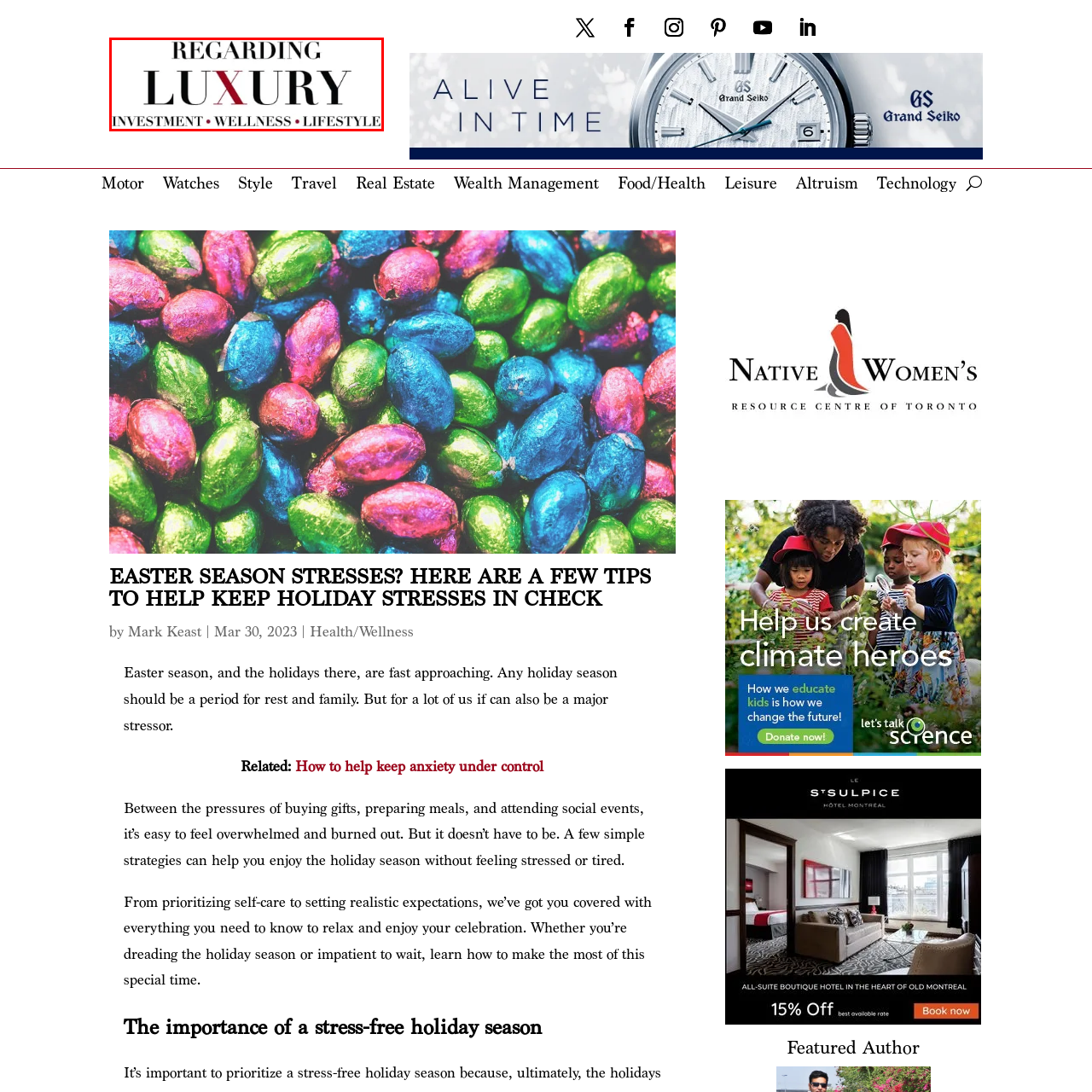Detail the contents of the image within the red outline in an elaborate manner.

The image features the title "Regarding Luxury," prominently displayed in a stylish typography that emphasizes the word "LUXURY" in bold black letters, with "Regarding" presented in a lighter font. The design incorporates a striking red "X" that creatively intersects the term "LUXURY," adding visual interest. Below, the words "INVESTMENT," "WELLNESS," and "LIFESTYLE" are presented in a more understated yet equally elegant manner, separated by small dots. This composition suggests a focus on various aspects of luxury living, indicative of a sophisticated brand or publication that aims to cater to an audience interested in high-end lifestyle choices, investments, and wellness.